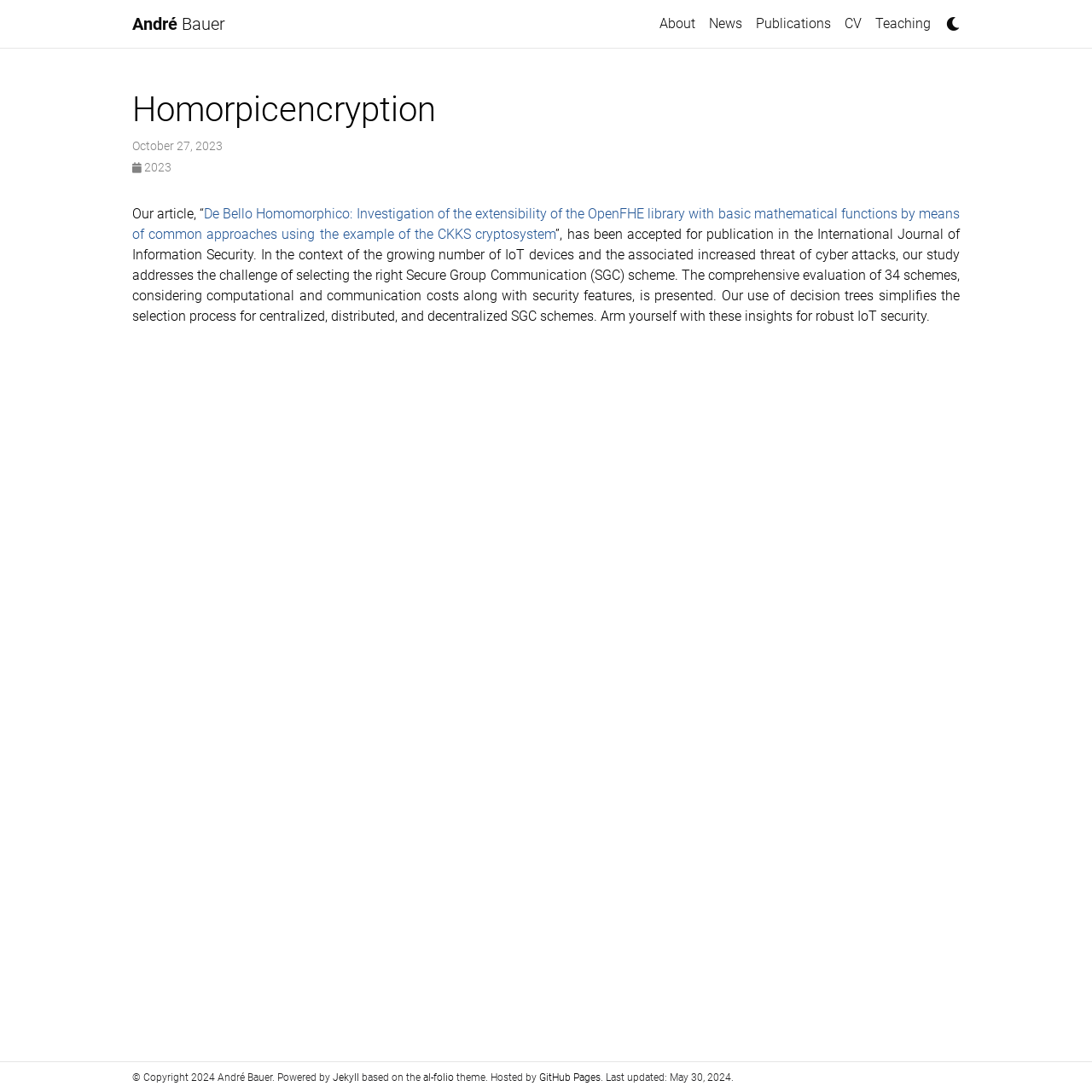Determine the bounding box coordinates for the UI element described. Format the coordinates as (top-left x, top-left y, bottom-right x, bottom-right y) and ensure all values are between 0 and 1. Element description: About

[0.598, 0.006, 0.643, 0.038]